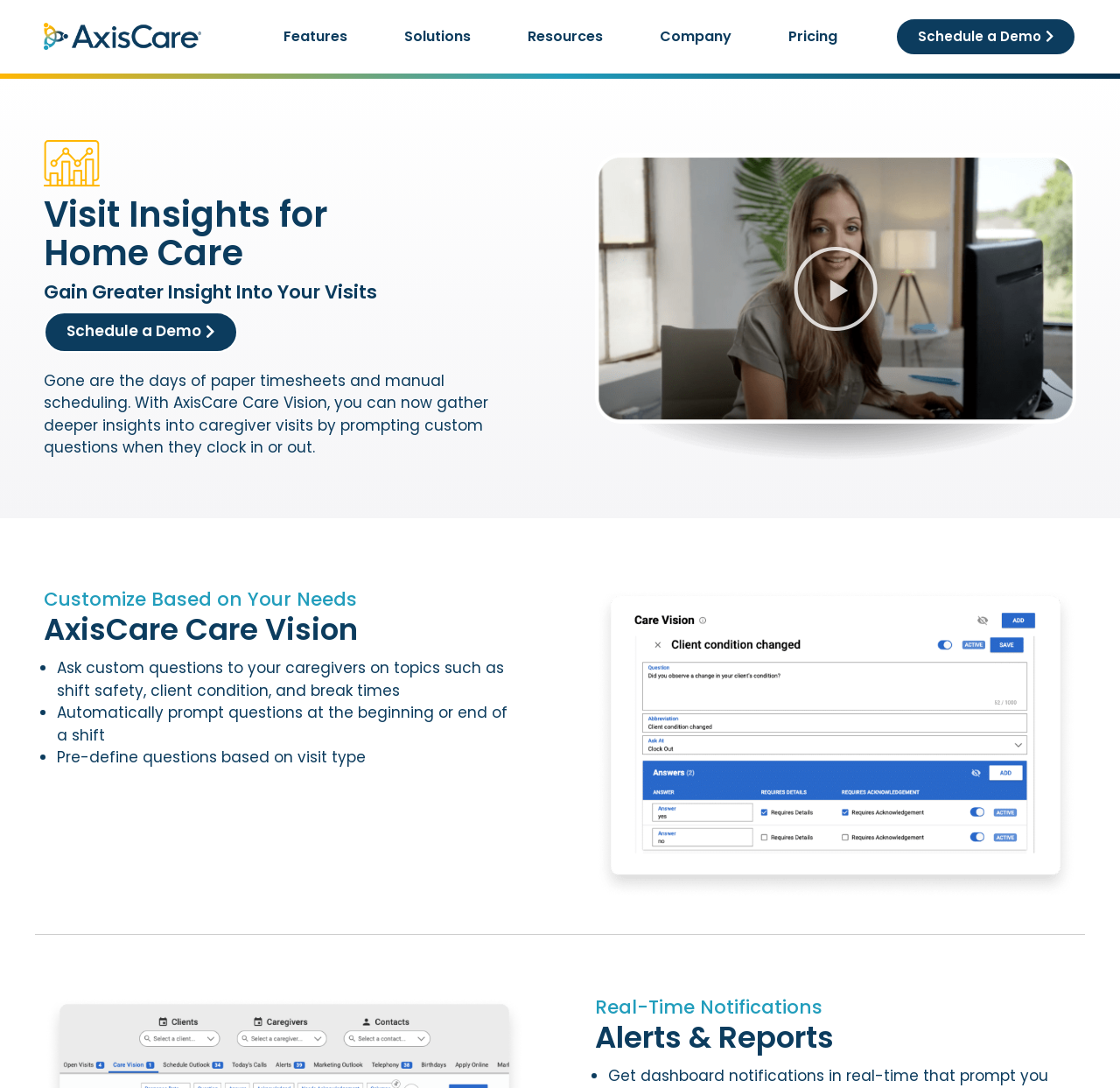Determine the bounding box coordinates of the region that needs to be clicked to achieve the task: "Click on the 'Features' menu".

[0.229, 0.019, 0.333, 0.048]